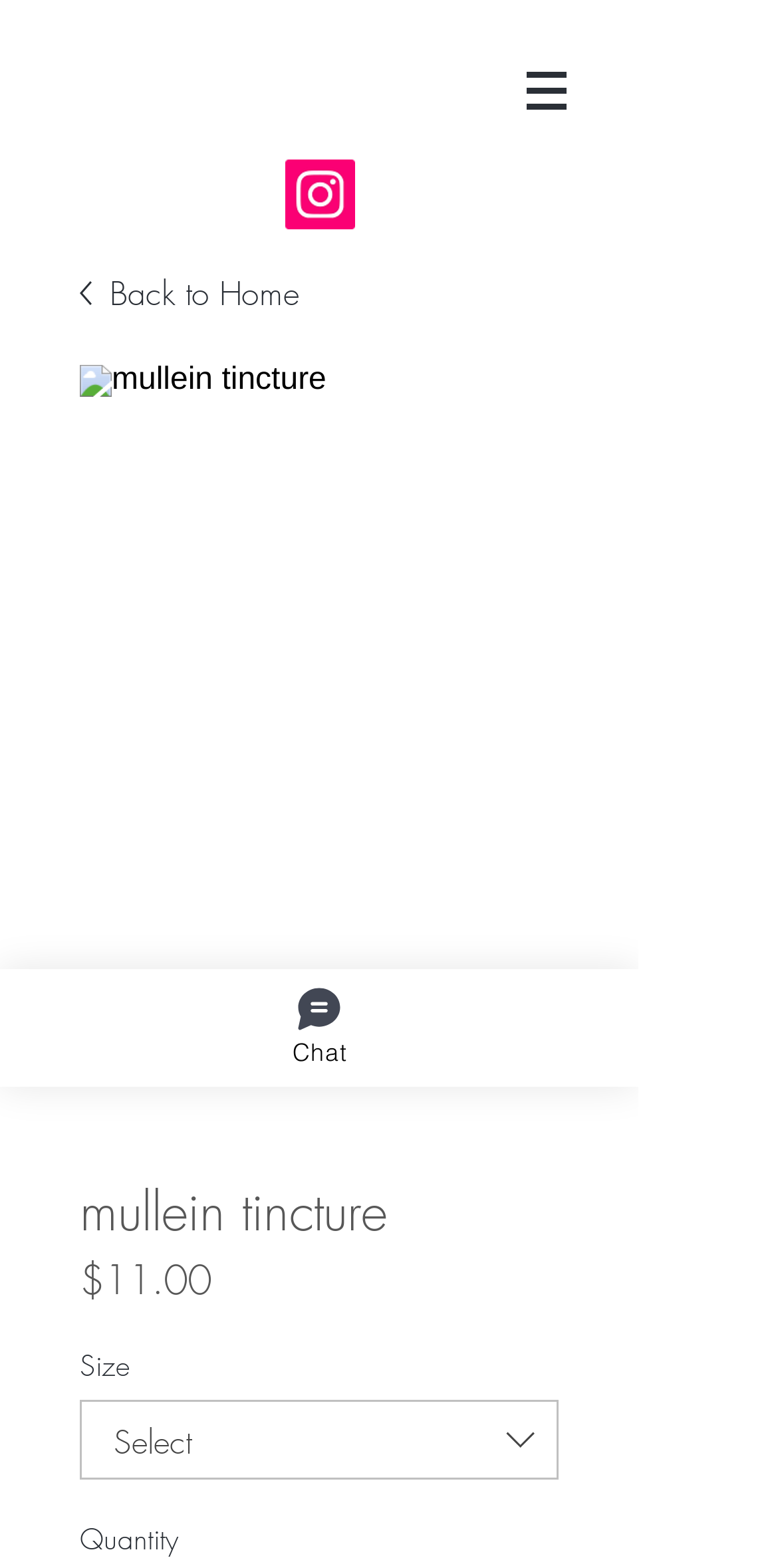What is the price of the mullein tincture?
Provide a well-explained and detailed answer to the question.

I found the price of the mullein tincture by looking at the StaticText element with the text '$11.00' which is located below the heading 'mullein tincture'.